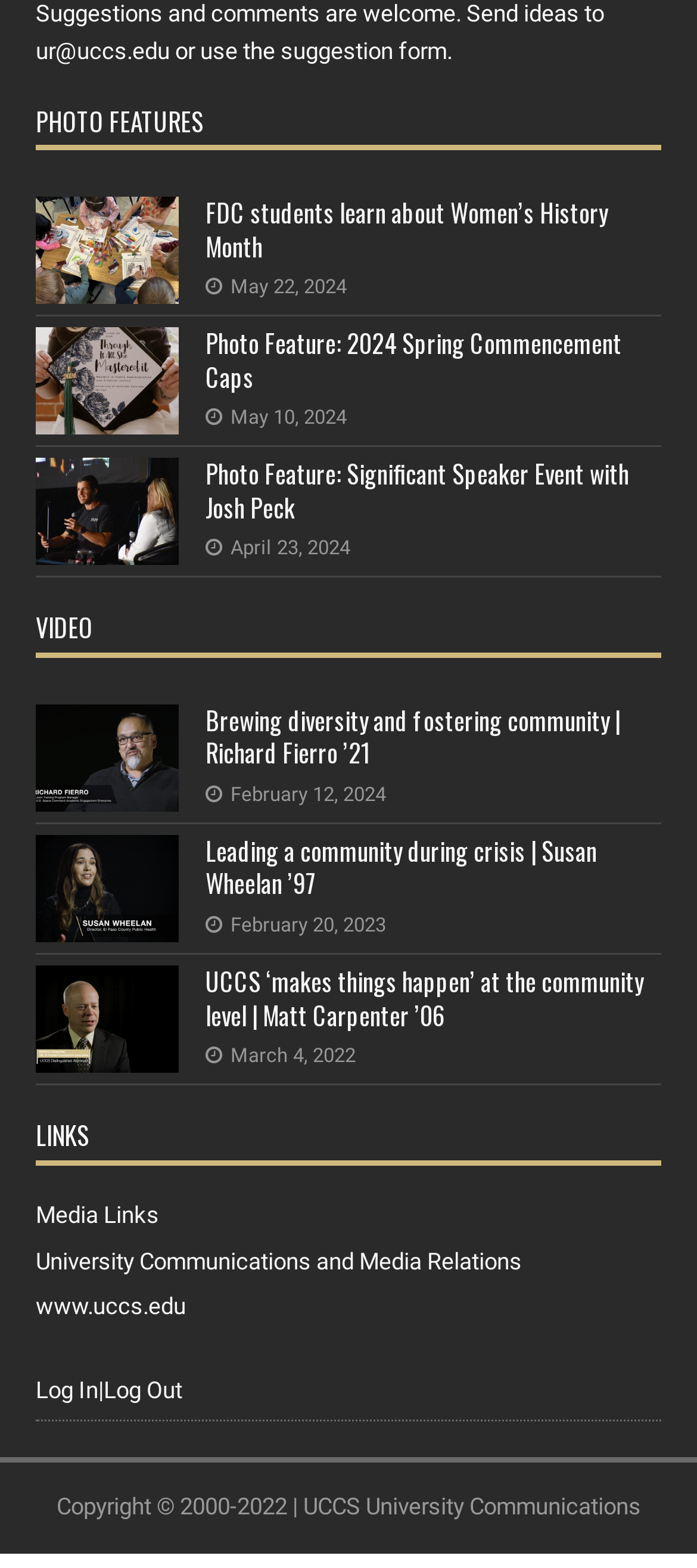Locate the bounding box coordinates of the element to click to perform the following action: 'Watch video about brewing diversity and fostering community'. The coordinates should be given as four float values between 0 and 1, in the form of [left, top, right, bottom].

[0.051, 0.497, 0.256, 0.514]